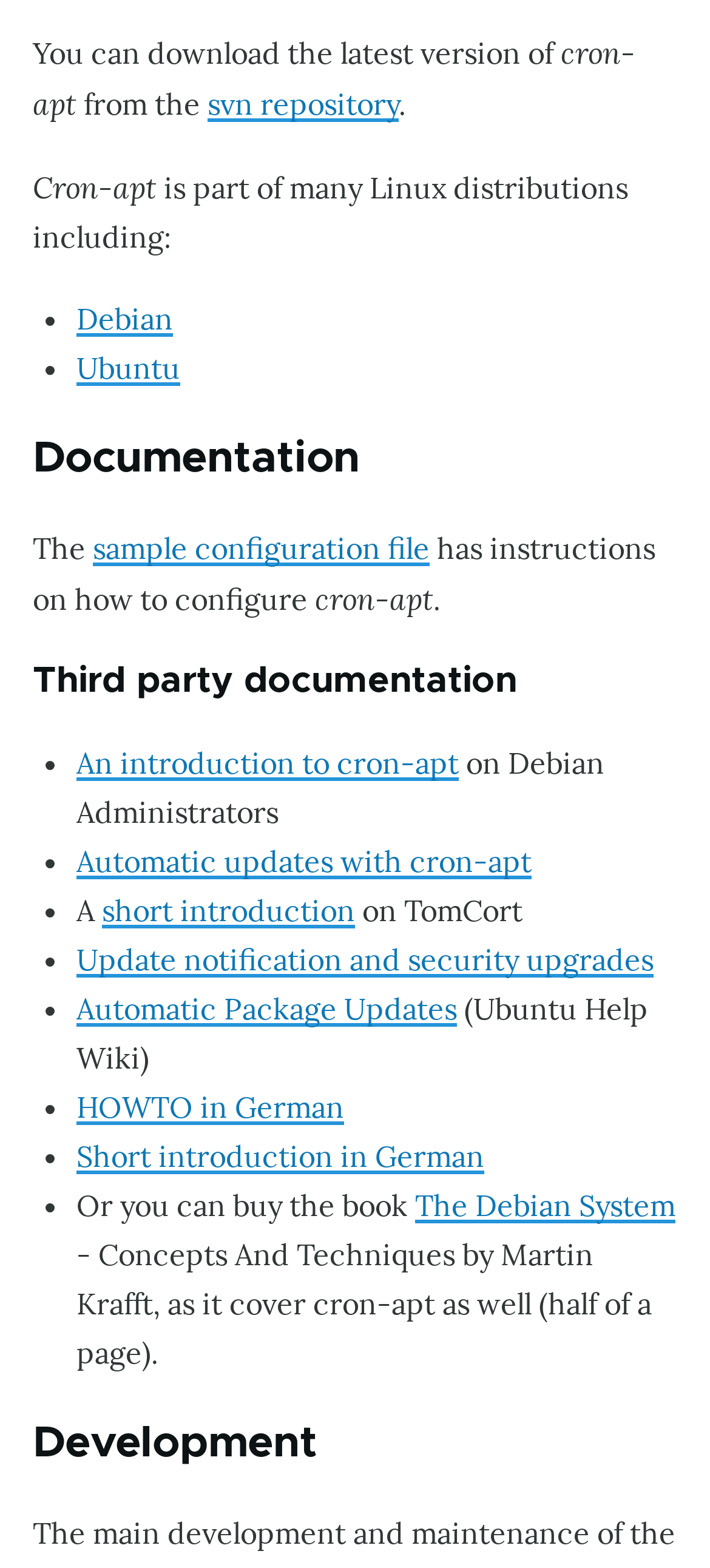Locate the bounding box coordinates of the clickable area needed to fulfill the instruction: "read the sample configuration file".

[0.131, 0.338, 0.605, 0.361]